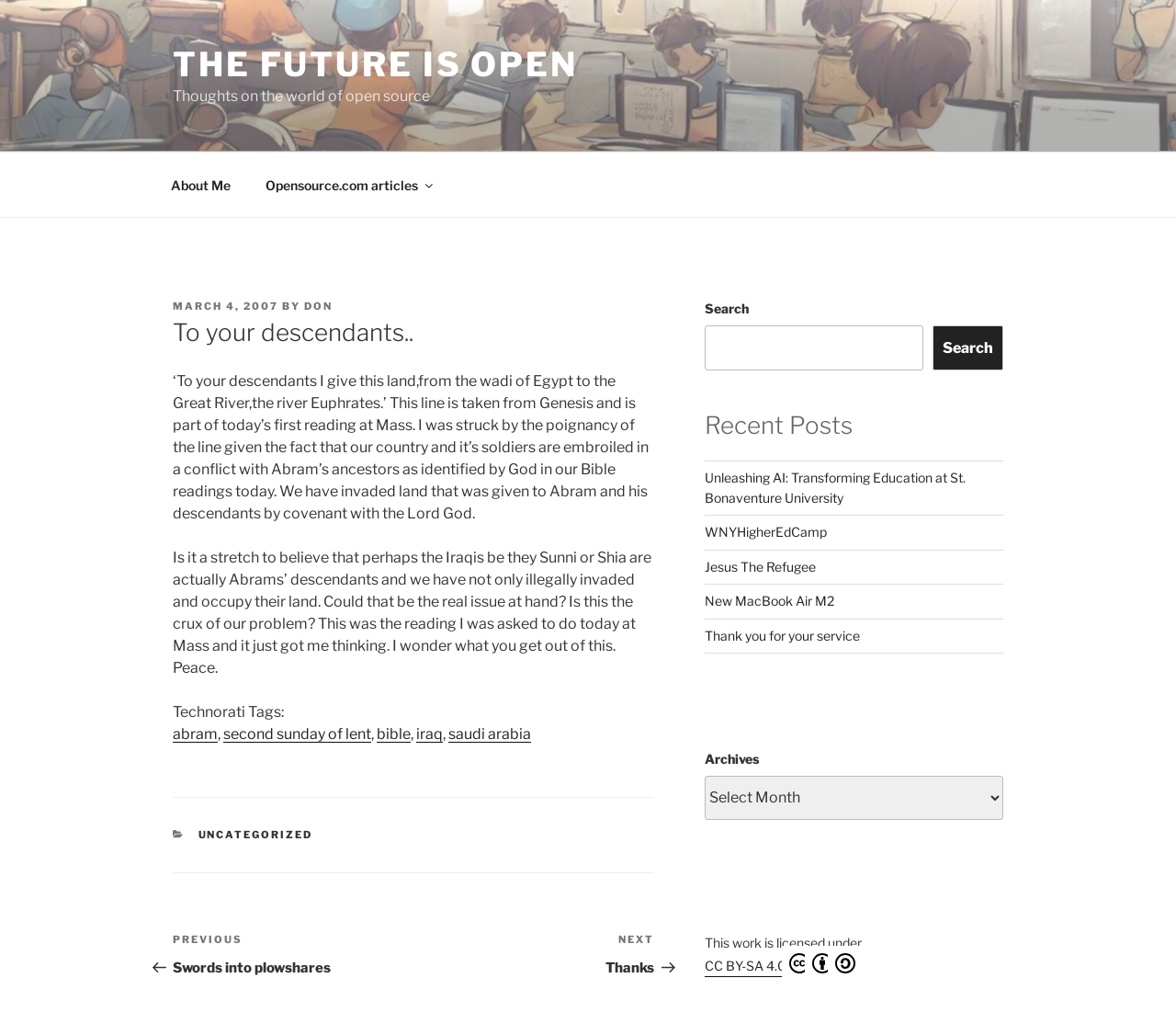From the webpage screenshot, identify the region described by Opensource.com articles. Provide the bounding box coordinates as (top-left x, top-left y, bottom-right x, bottom-right y), with each value being a floating point number between 0 and 1.

[0.212, 0.157, 0.38, 0.2]